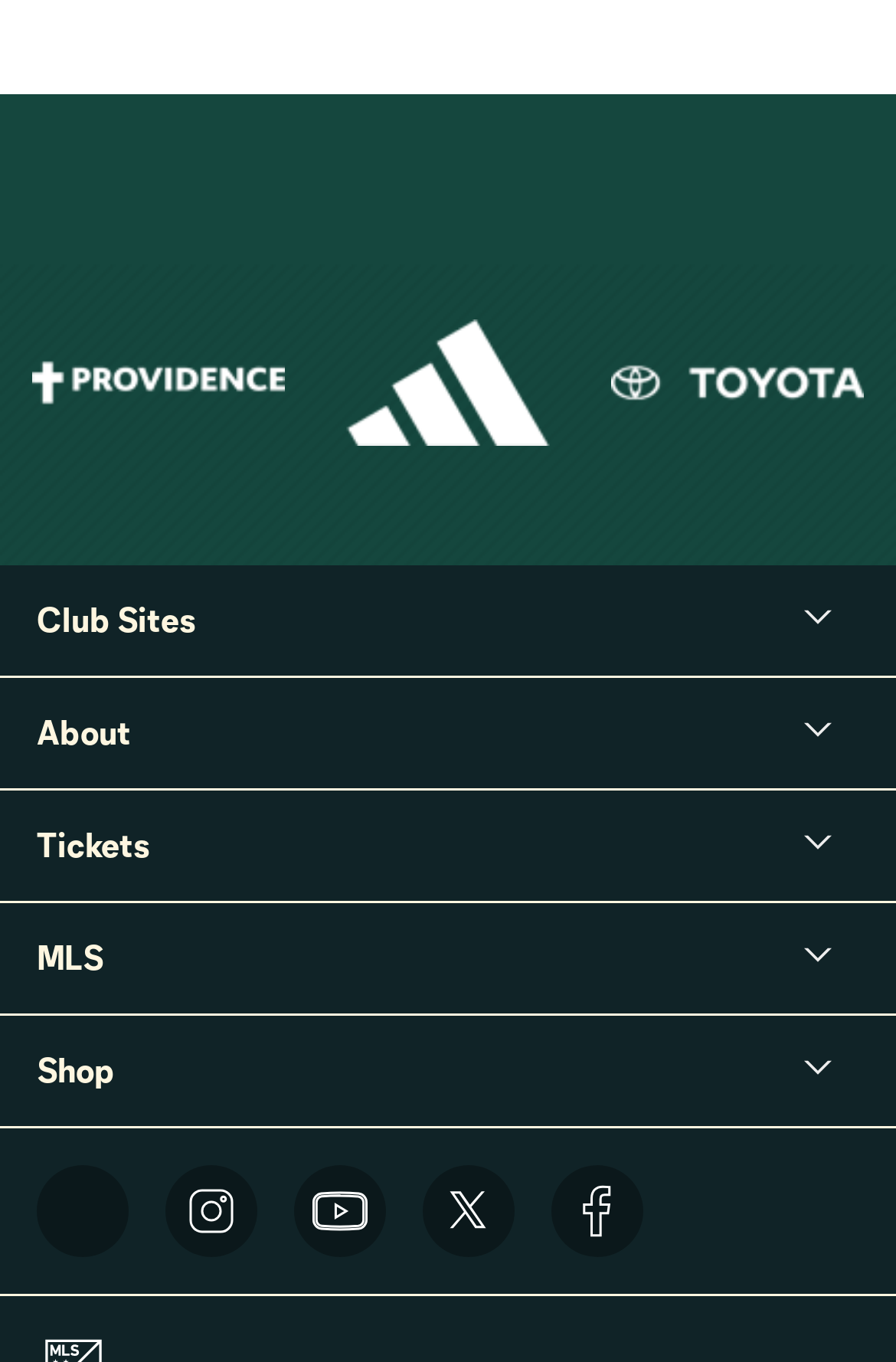Give a concise answer of one word or phrase to the question: 
What is the purpose of the button at the top right?

Toggle MLS Club Sites Menu